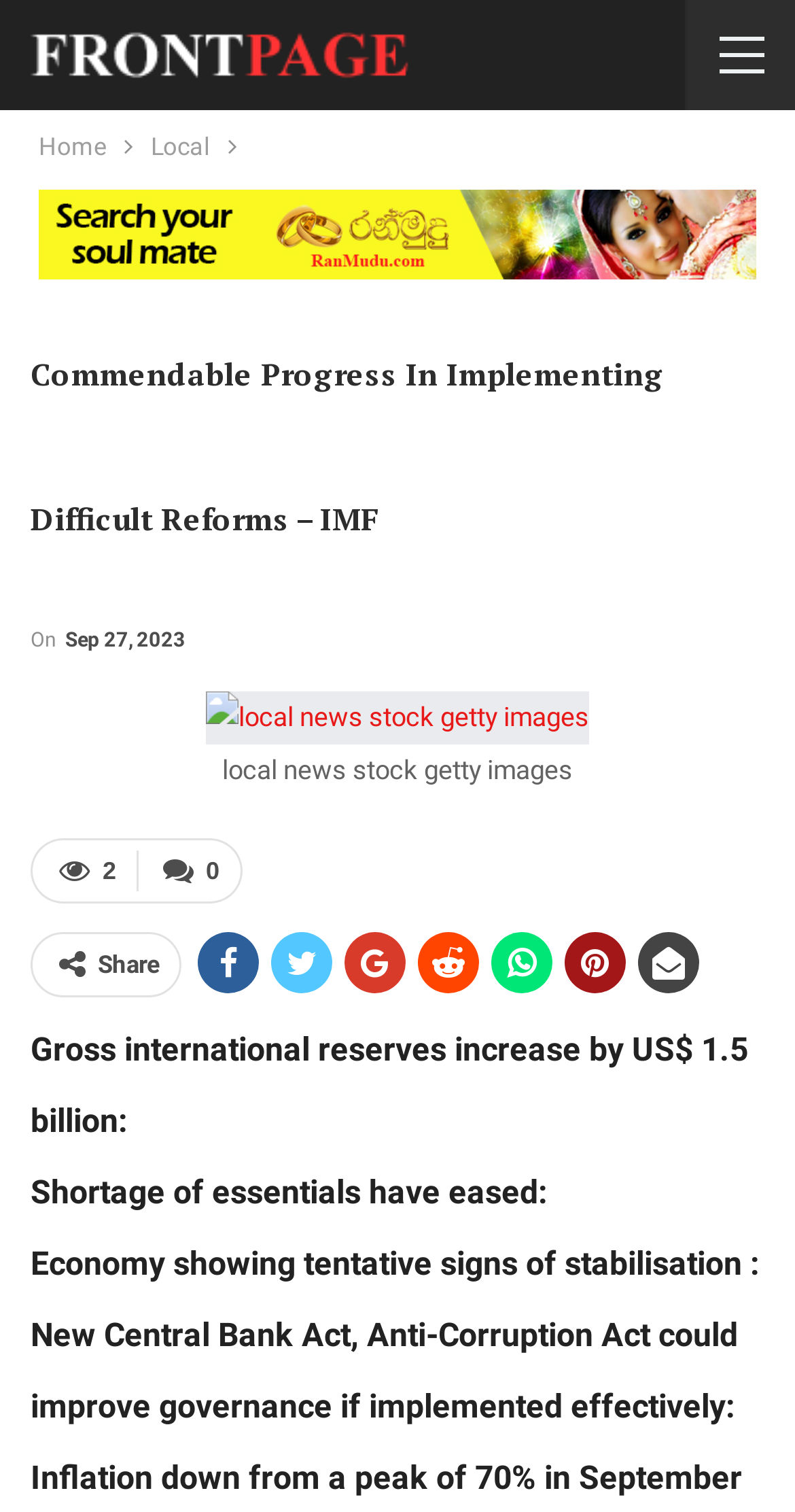Can you find and provide the title of the webpage?

Commendable Progress In Implementing Difficult Reforms – IMF